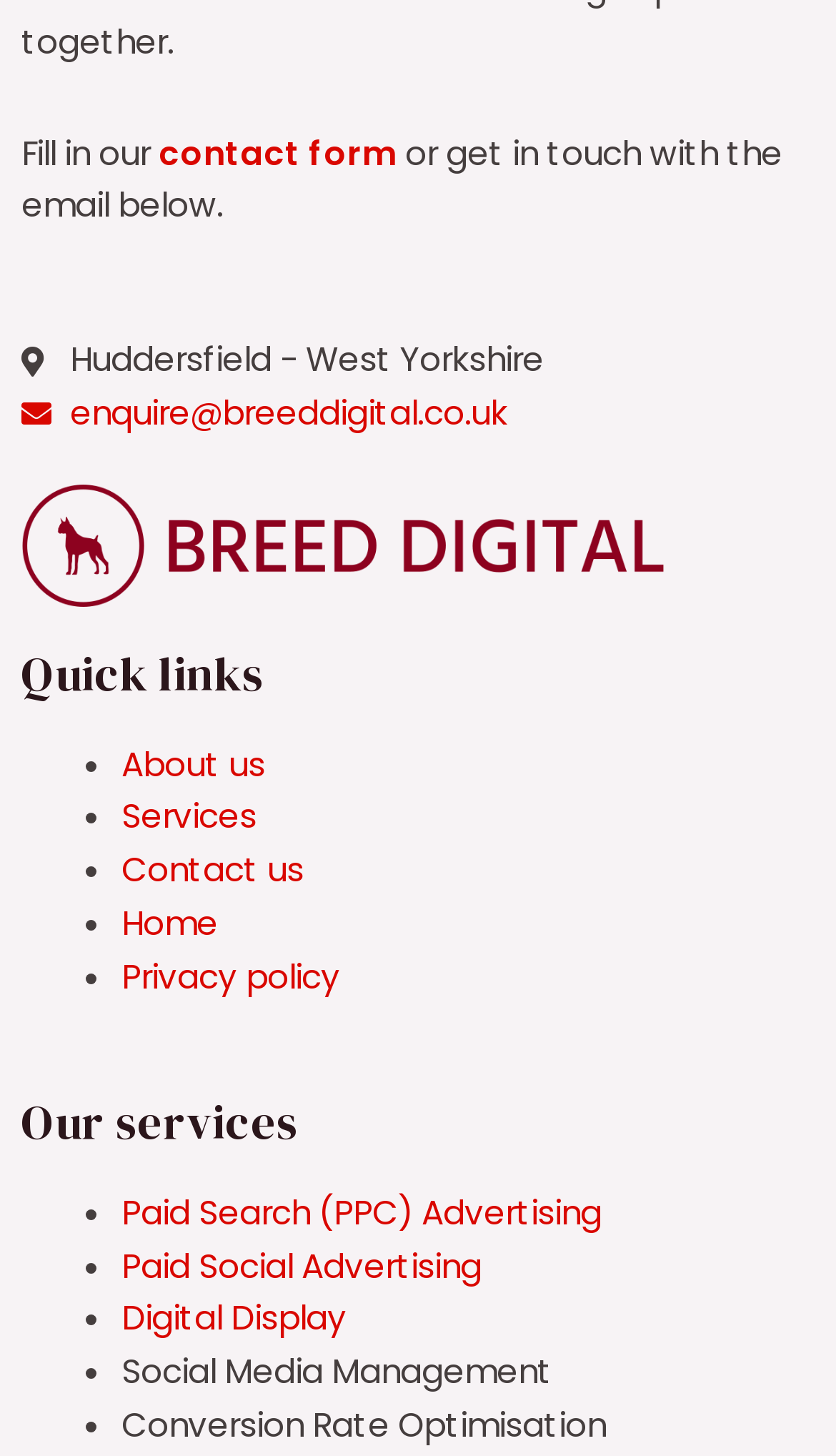What is the location of Breed Digital?
Refer to the image and give a detailed response to the question.

I found the location of Breed Digital by looking at the static text element that says 'Huddersfield - West Yorkshire', which is located at coordinates [0.083, 0.232, 0.65, 0.263]. This text is likely to be the location of the company.